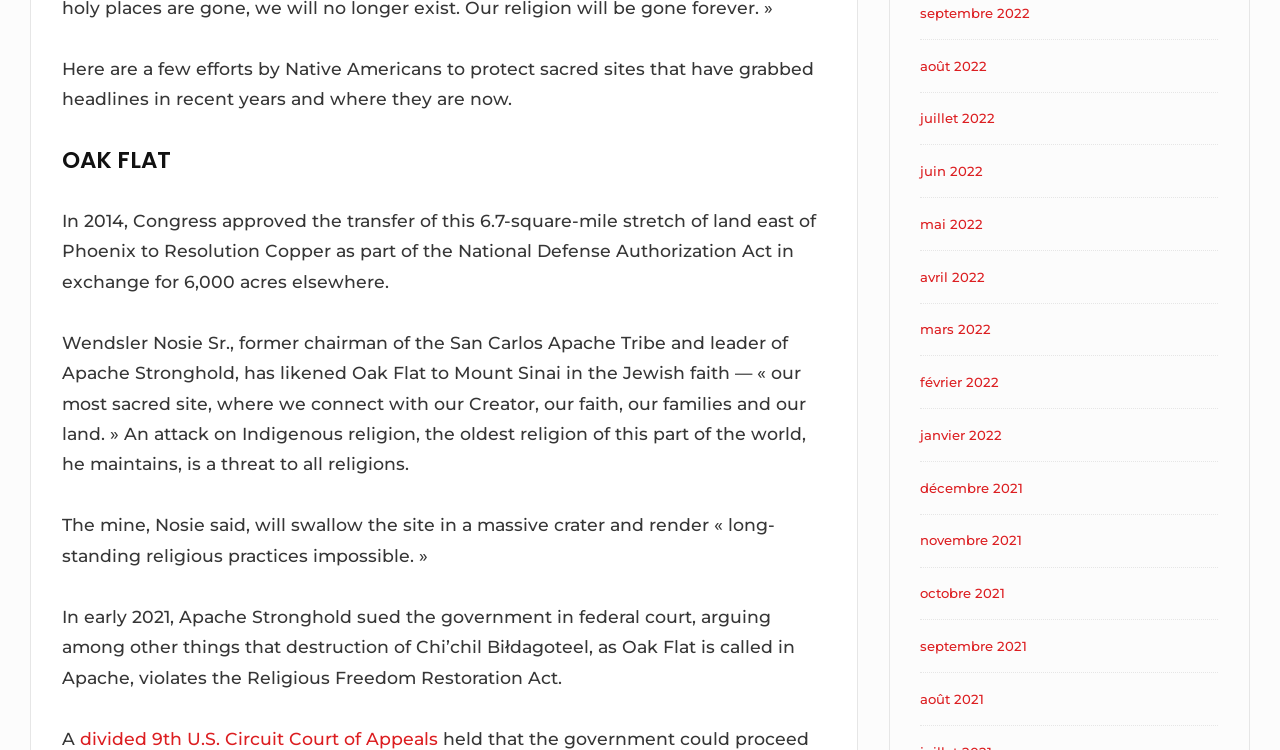Based on the image, give a detailed response to the question: What is Oak Flat?

Based on the text, Oak Flat is a 6.7-square-mile stretch of land east of Phoenix that is considered a sacred site by the San Carlos Apache Tribe, likened to Mount Sinai in the Jewish faith.